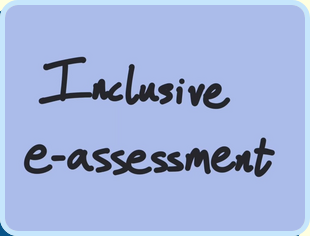What is the main focus of the talk associated with this image?
Using the image as a reference, answer with just one word or a short phrase.

Inclusive e-assessment